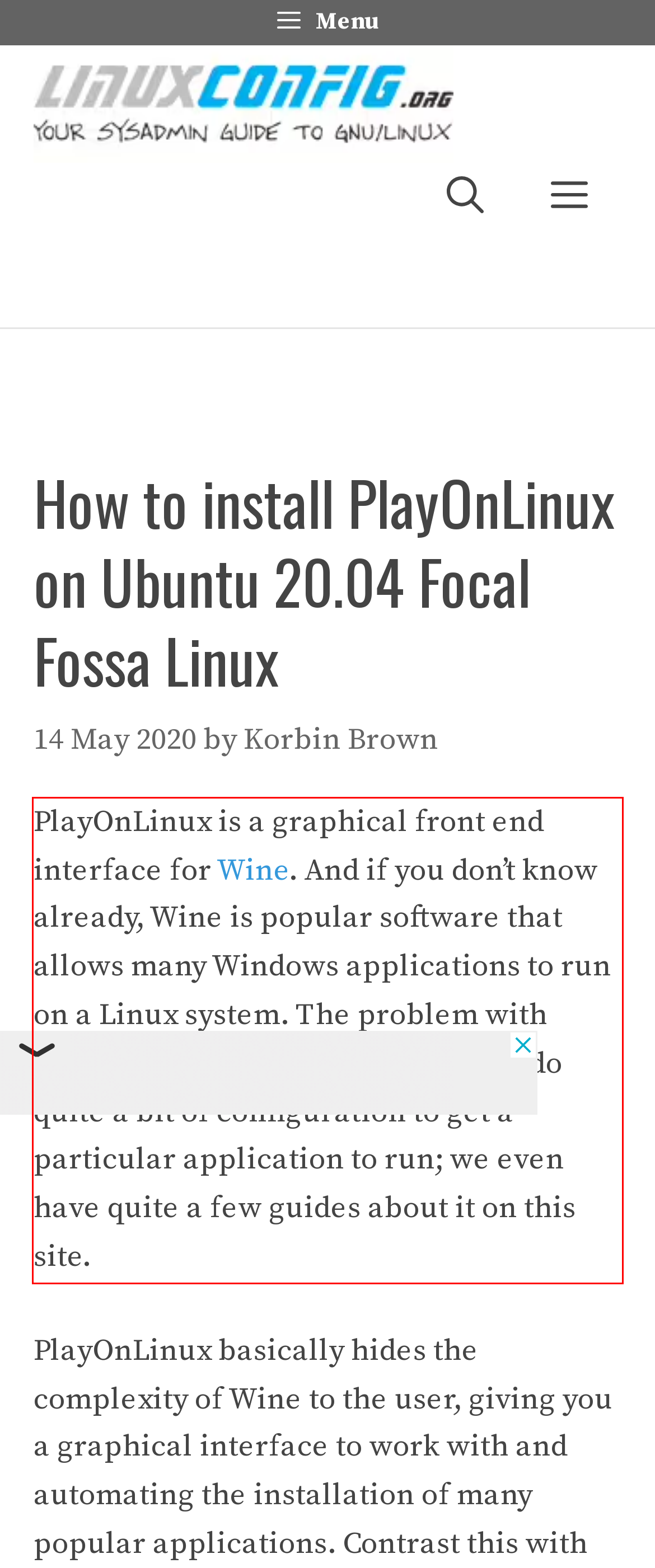Using OCR, extract the text content found within the red bounding box in the given webpage screenshot.

PlayOnLinux is a graphical front end interface for Wine. And if you don’t know already, Wine is popular software that allows many Windows applications to run on a Linux system. The problem with Wine is that you sometimes have to do quite a bit of configuration to get a particular application to run; we even have quite a few guides about it on this site.